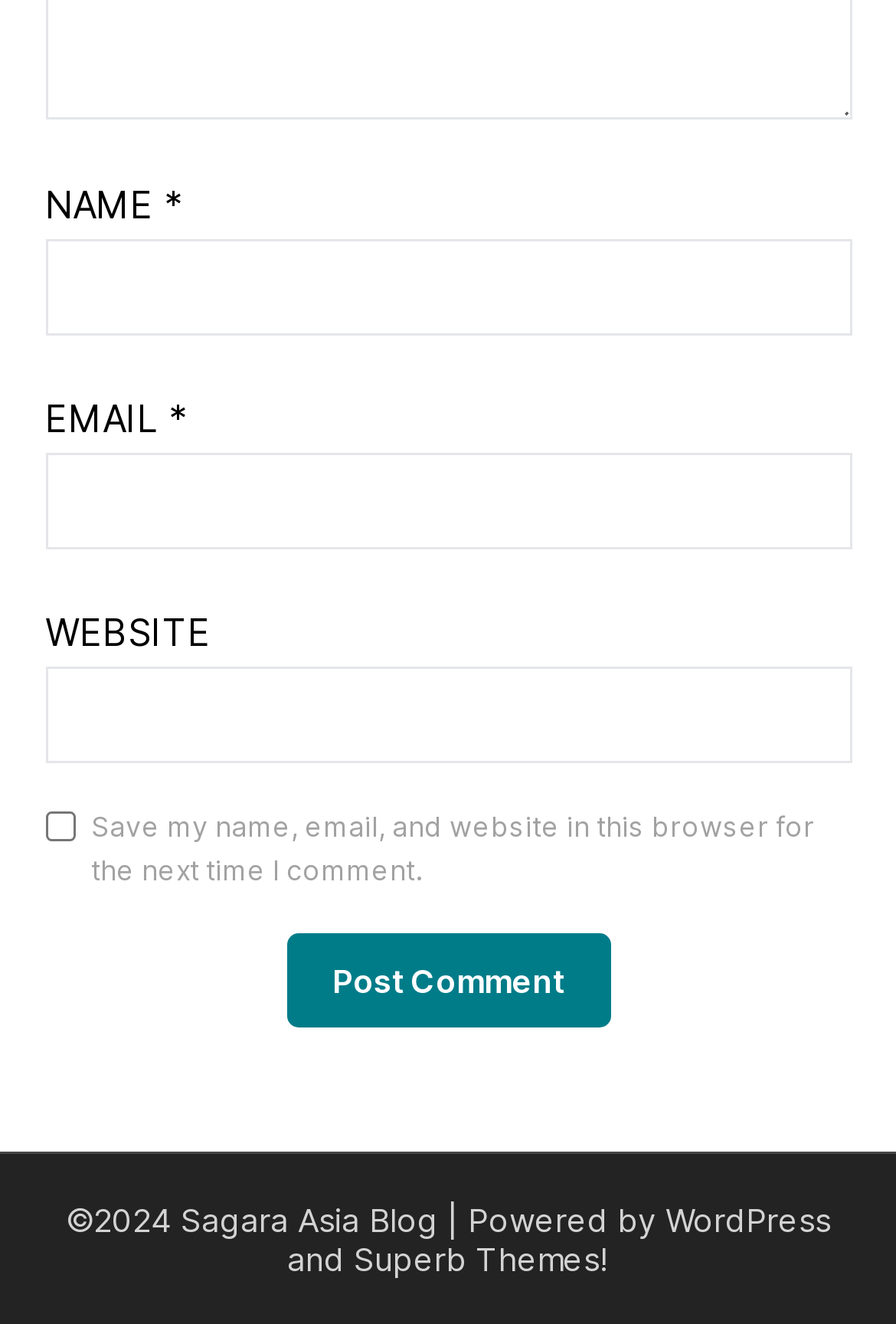What is the copyright year of the website?
Provide a detailed answer to the question using information from the image.

The copyright information is located at the bottom of the webpage and is displayed as '©2024 Sagara Asia Blog'. This indicates that the website's copyright year is 2024.